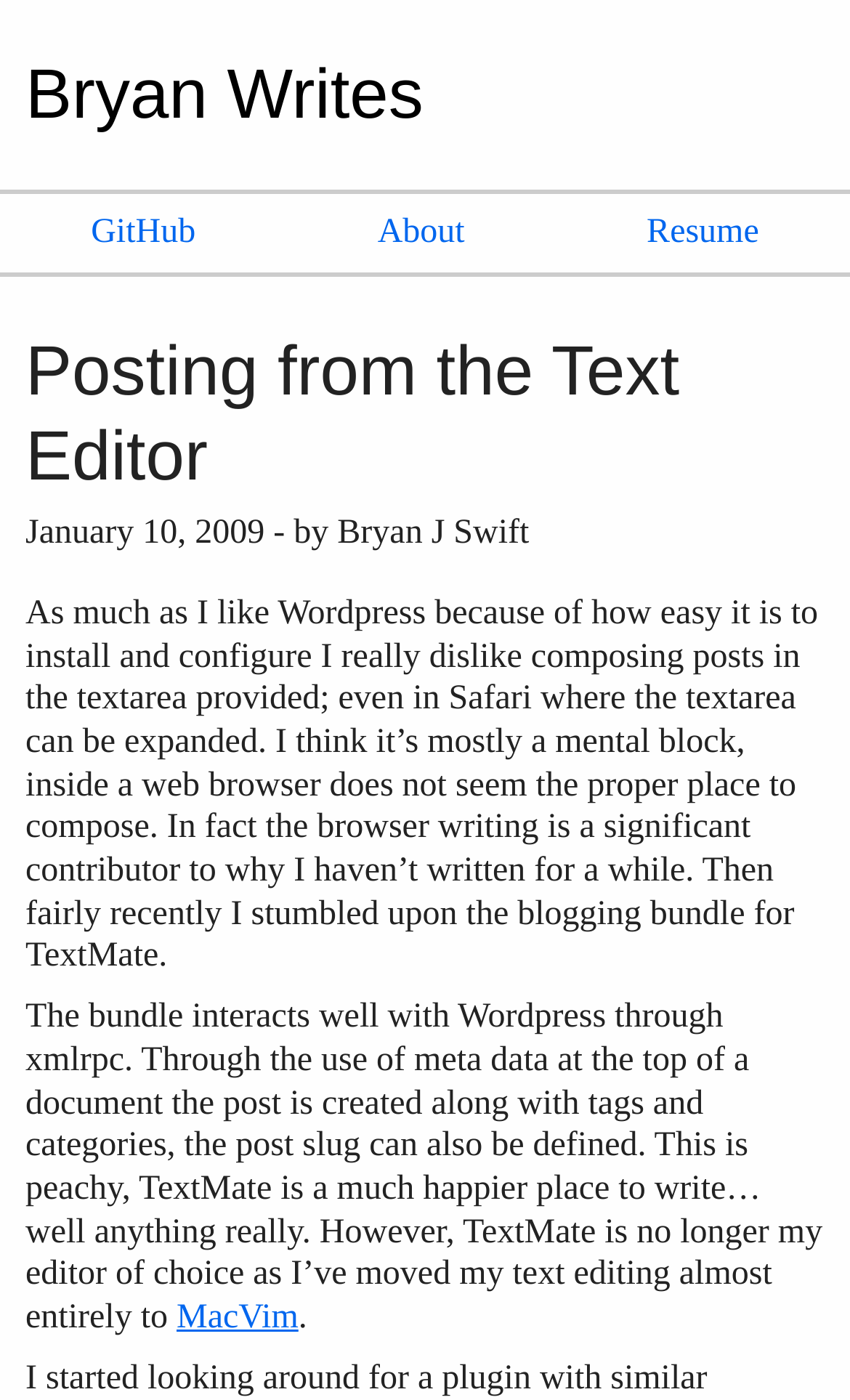Bounding box coordinates must be specified in the format (top-left x, top-left y, bottom-right x, bottom-right y). All values should be floating point numbers between 0 and 1. What are the bounding box coordinates of the UI element described as: MacVim

[0.208, 0.928, 0.351, 0.954]